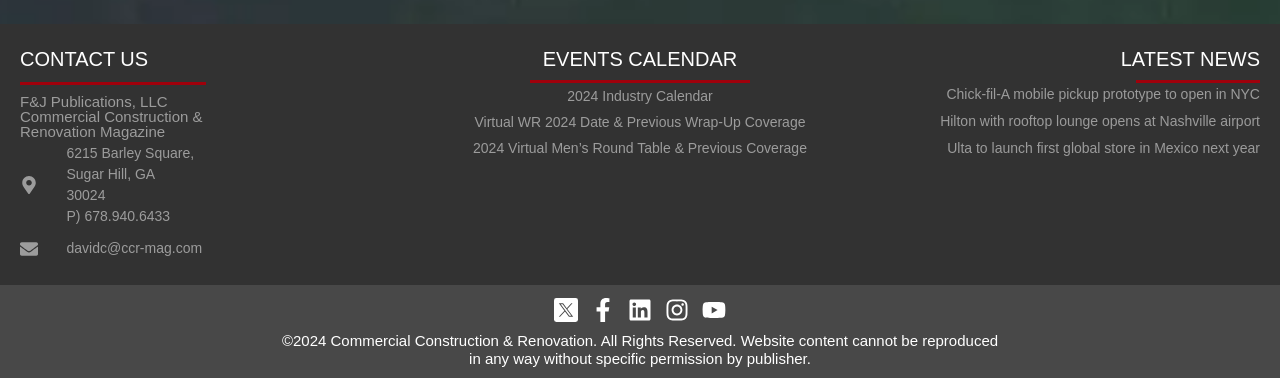Find the bounding box coordinates of the area that needs to be clicked in order to achieve the following instruction: "Read the article about Buz Underill's fishing experience". The coordinates should be specified as four float numbers between 0 and 1, i.e., [left, top, right, bottom].

None